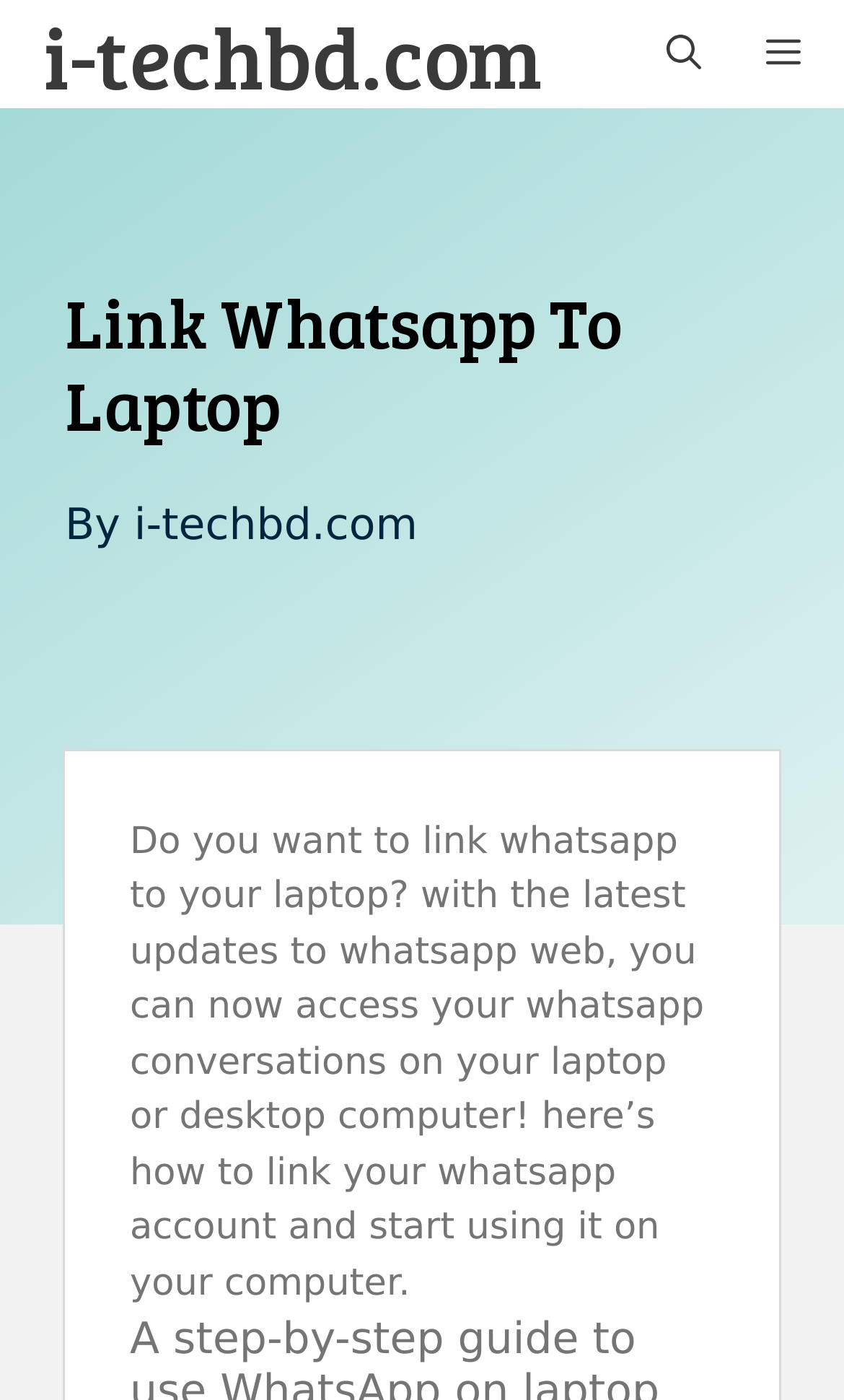Write an extensive caption that covers every aspect of the webpage.

The webpage is about linking WhatsApp to a laptop, providing step-by-step instructions on how to use the WhatsApp Web feature to access WhatsApp messages from a laptop. 

At the top left of the page, there is a link to "i-techbd.com". Next to it, on the top right, there is a "MENU" button and an "Open search" button. 

Below these buttons, there is a heading "Link Whatsapp To Laptop" in the middle of the page. Underneath the heading, there is a text "By" followed by a link to "i-techbd.com". 

Further down, there is a paragraph of text that explains the purpose of the article, stating that with the latest updates to WhatsApp Web, users can access their WhatsApp conversations on their laptop or desktop computer, and the article will guide them on how to link their WhatsApp account and start using it on their computer.